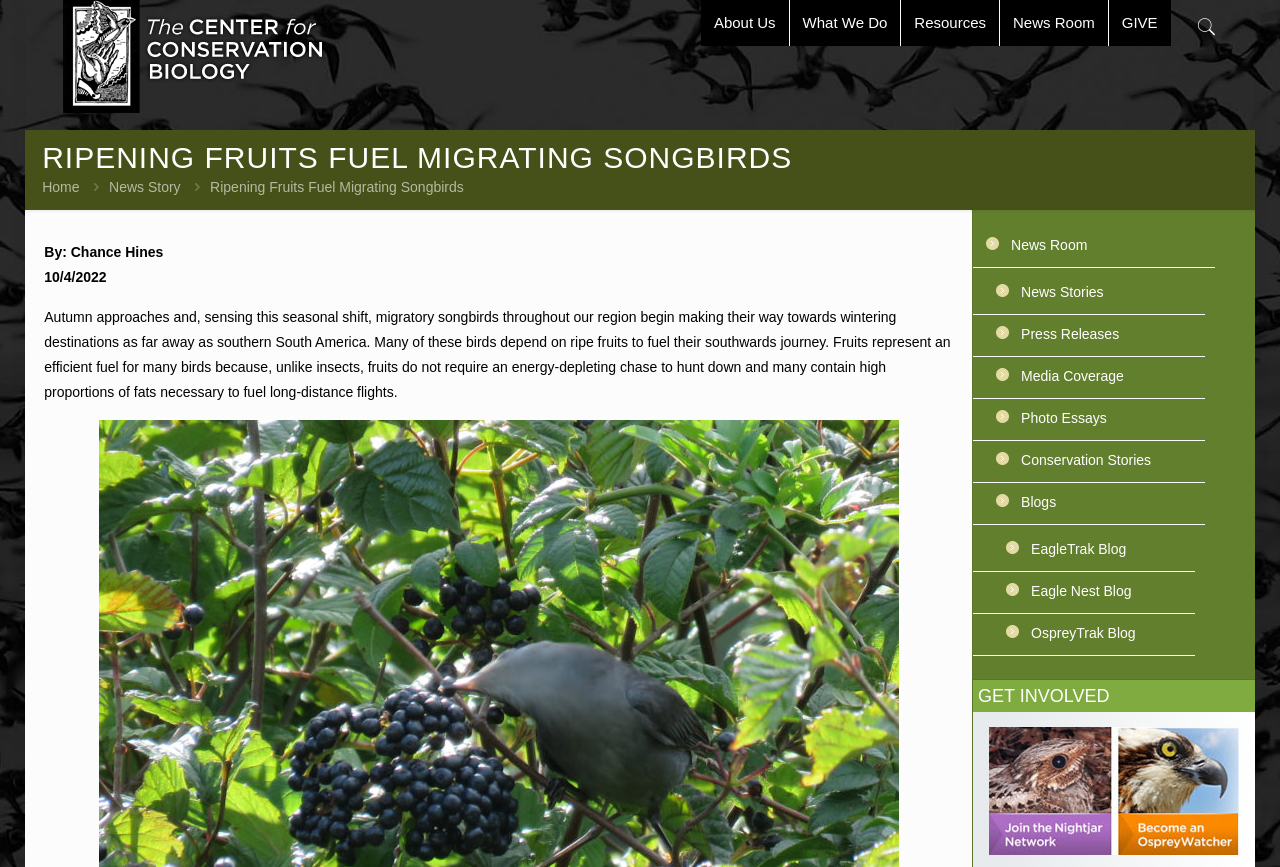Please find the bounding box coordinates of the element that must be clicked to perform the given instruction: "View the 'ccb-logo-vertical-shadow' image". The coordinates should be four float numbers from 0 to 1, i.e., [left, top, right, bottom].

[0.049, 0.0, 0.255, 0.13]